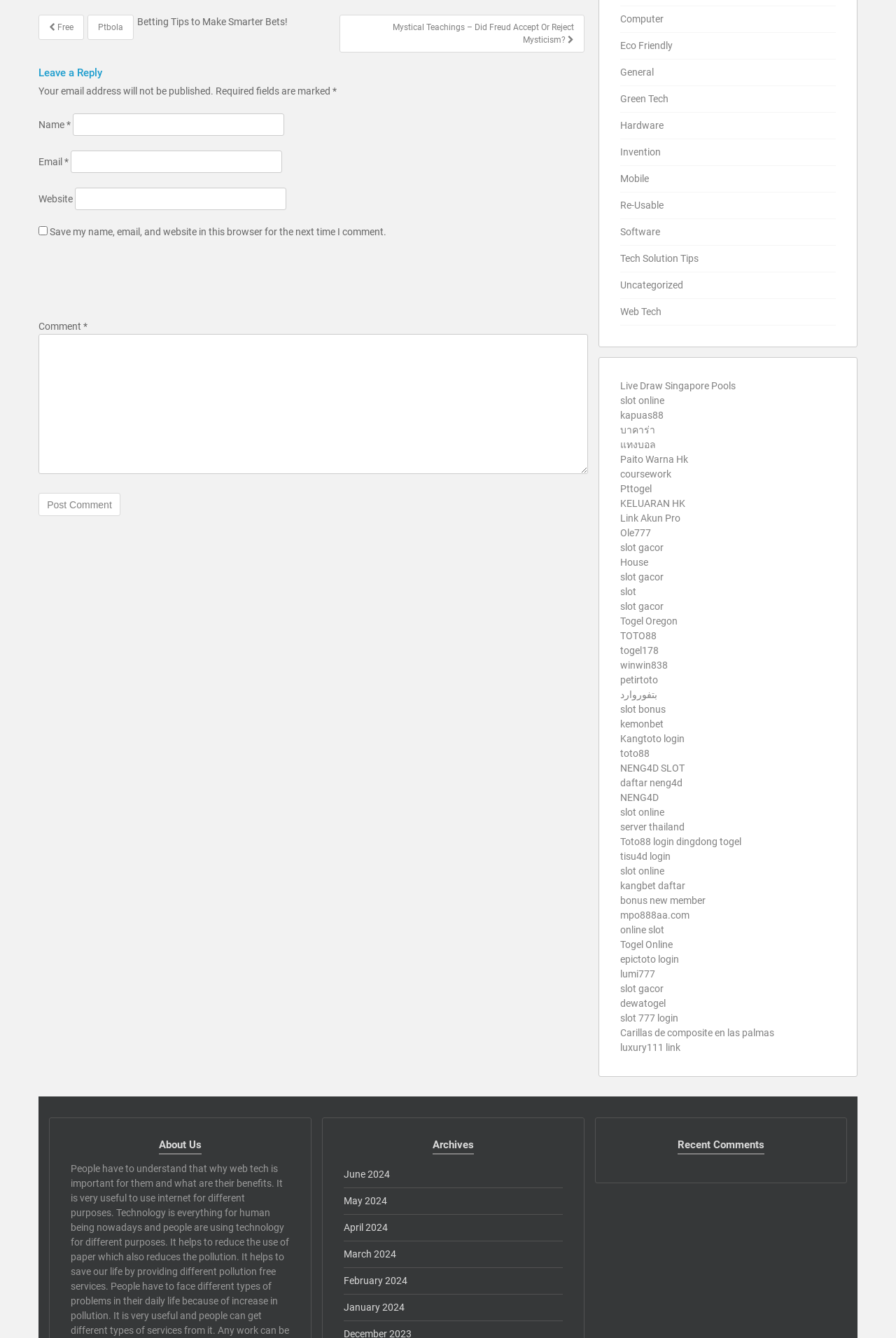Reply to the question with a brief word or phrase: What is the purpose of the checkbox below the comment box?

Save user information